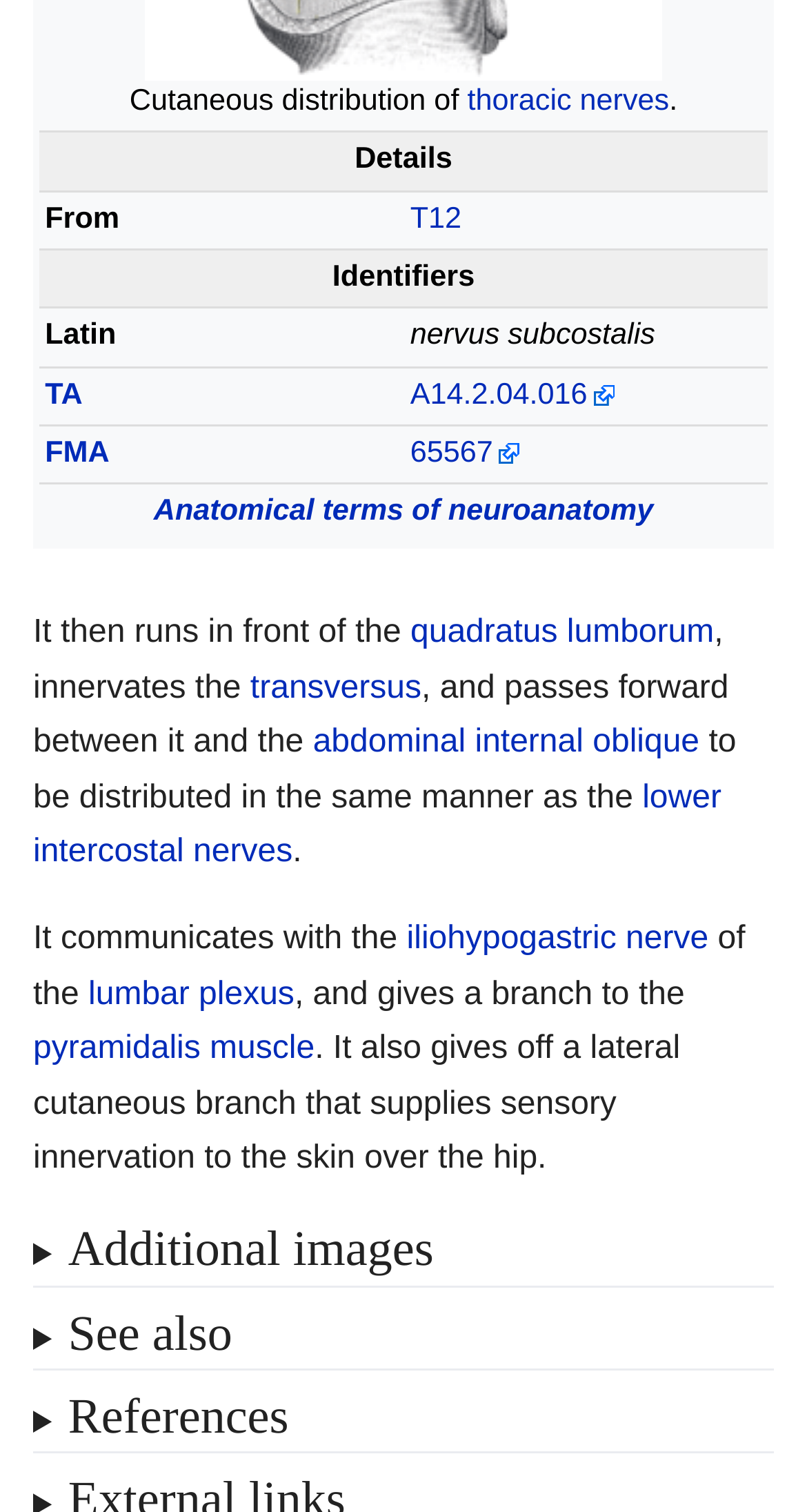What muscle does the nerve innervate?
Identify the answer in the screenshot and reply with a single word or phrase.

pyramidalis muscle